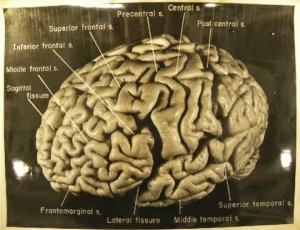What is the broader discussion engaged by the image?
Carefully analyze the image and provide a thorough answer to the question.

The image captures the importance of respecting human remains and engages with broader discussions about the ethical implications of scientific inquiry and historical memory, as mentioned in the caption.